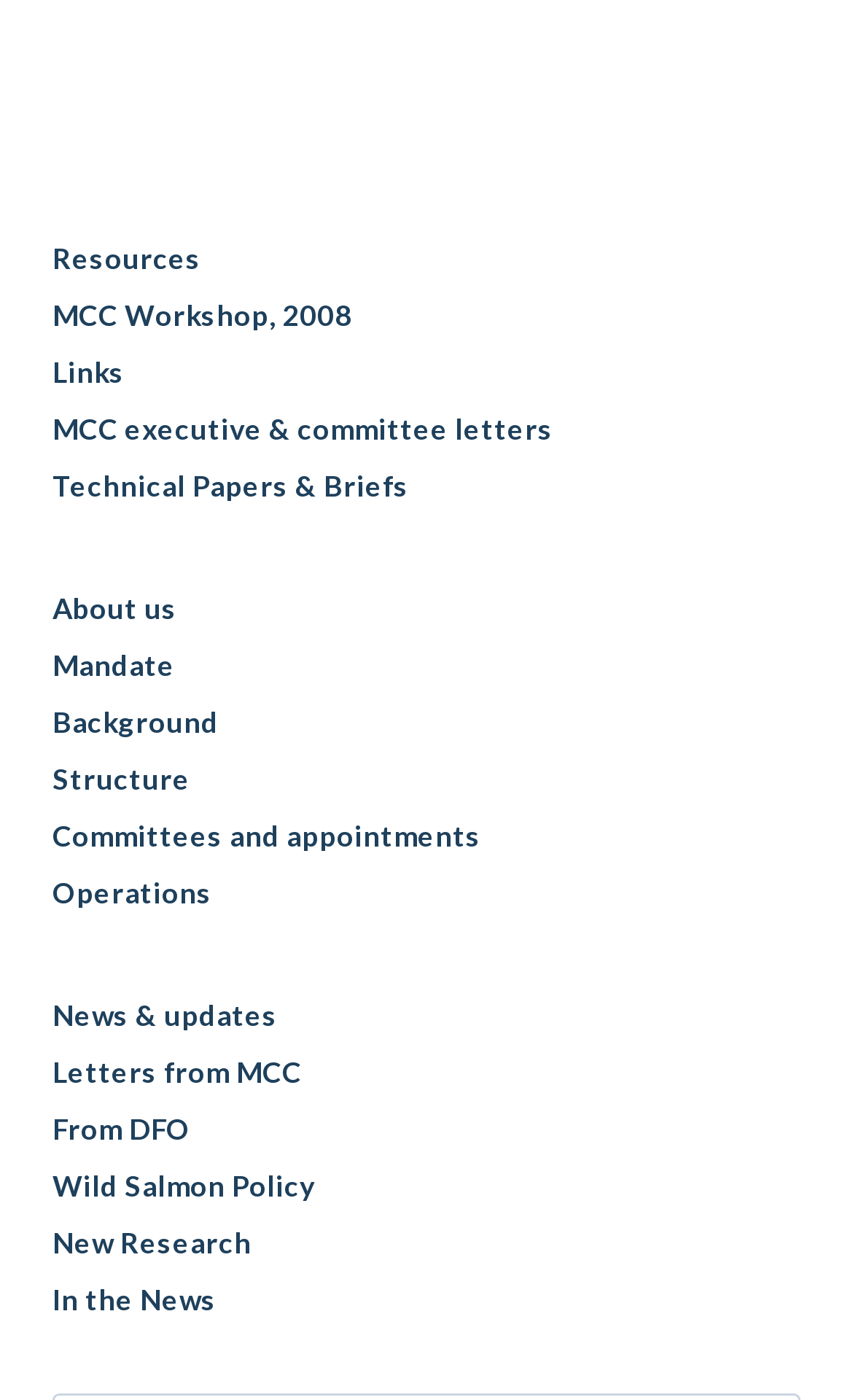What is the topic of the last link on the webpage? Based on the image, give a response in one word or a short phrase.

In the News